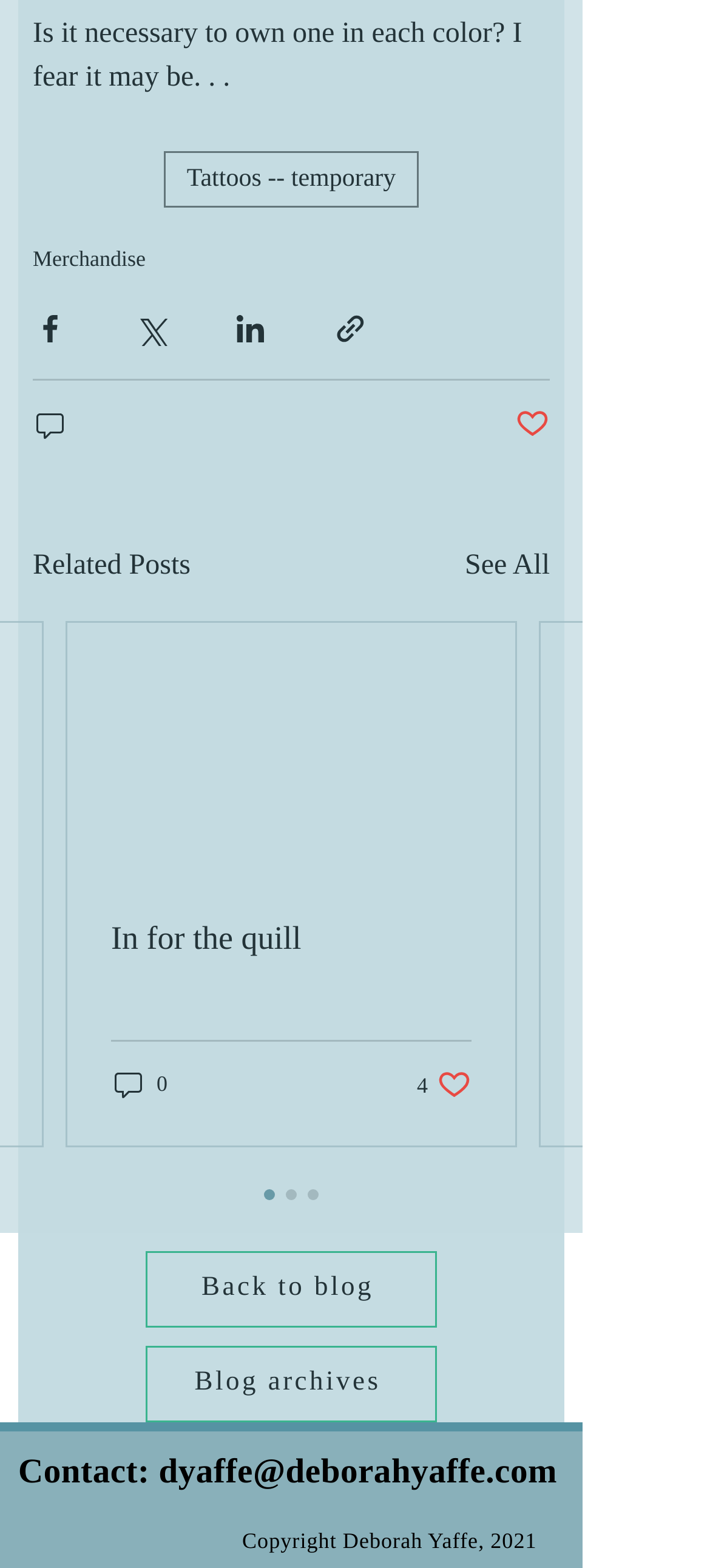Identify the bounding box coordinates of the area you need to click to perform the following instruction: "Read related posts".

[0.046, 0.347, 0.268, 0.375]